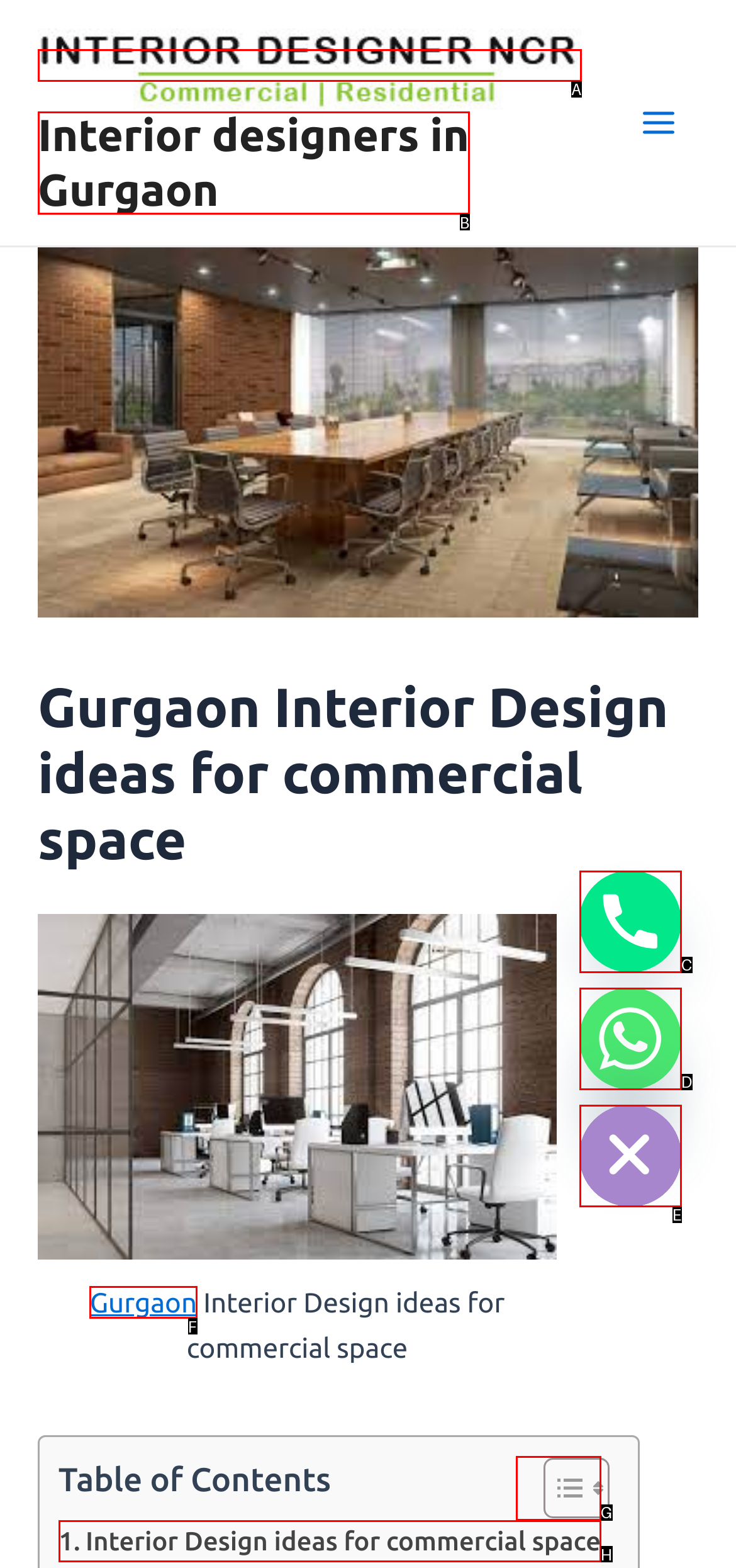Choose the letter that best represents the description: alt="Interior-Designer-in-Gurgaon". Provide the letter as your response.

A